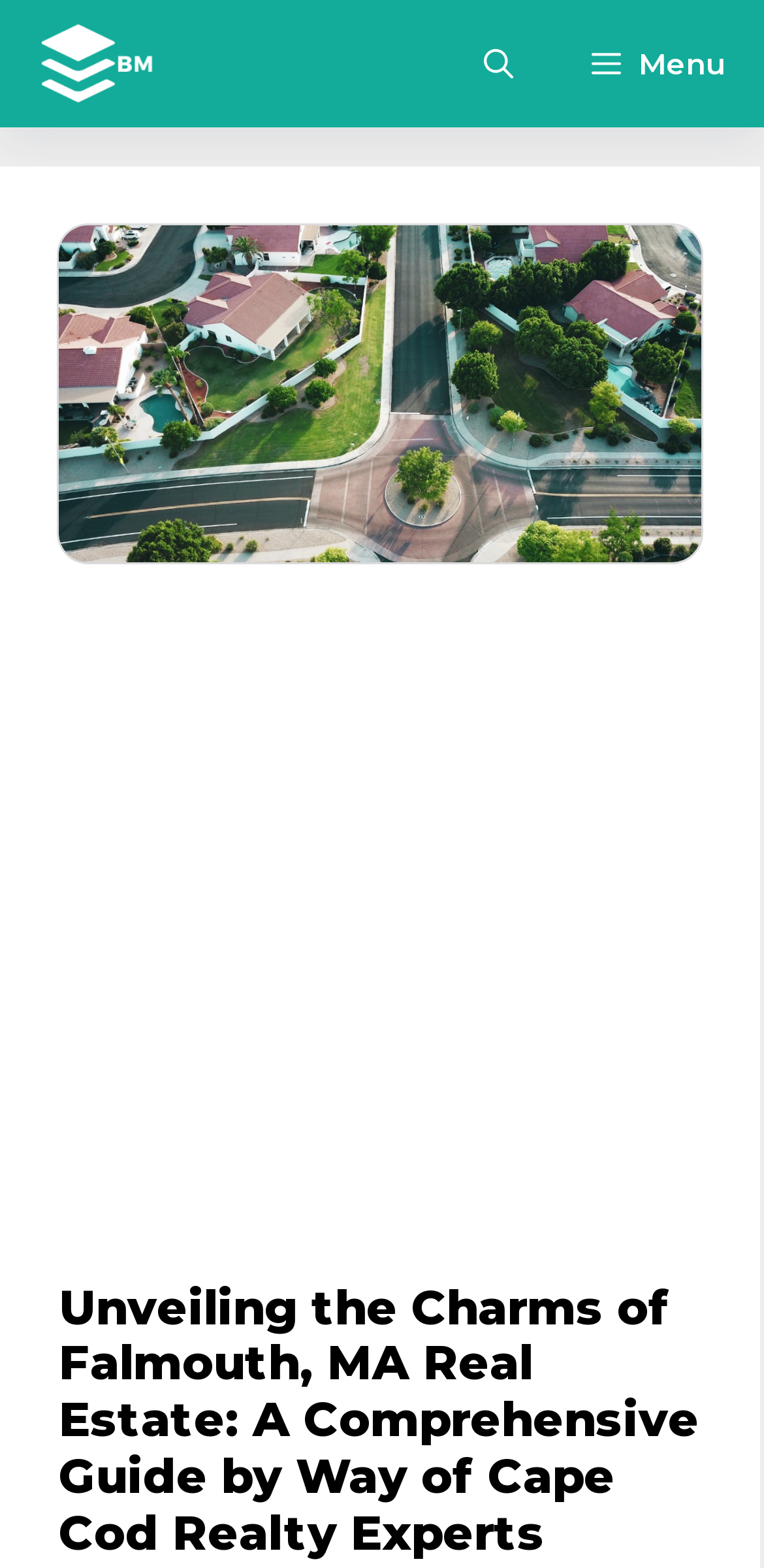Please provide a comprehensive answer to the question based on the screenshot: What is the function of the 'Open search' button?

The 'Open search' button is located in the navigation section and is labeled as 'Open search'. Its function is to open a search interface, allowing users to search for specific content within the webpage or related websites.